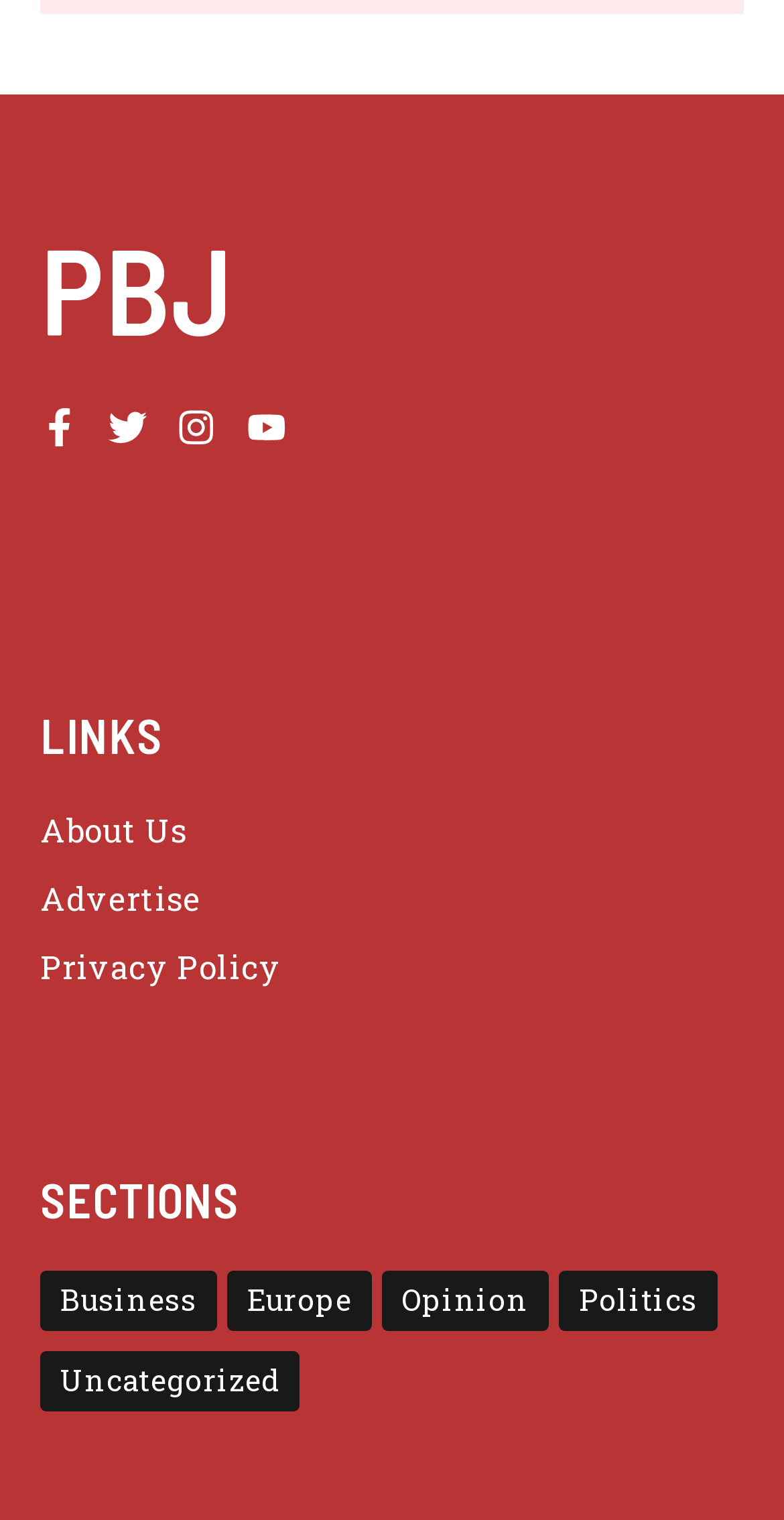Answer the question below using just one word or a short phrase: 
What is the first link under the 'LINKS' section?

About Us